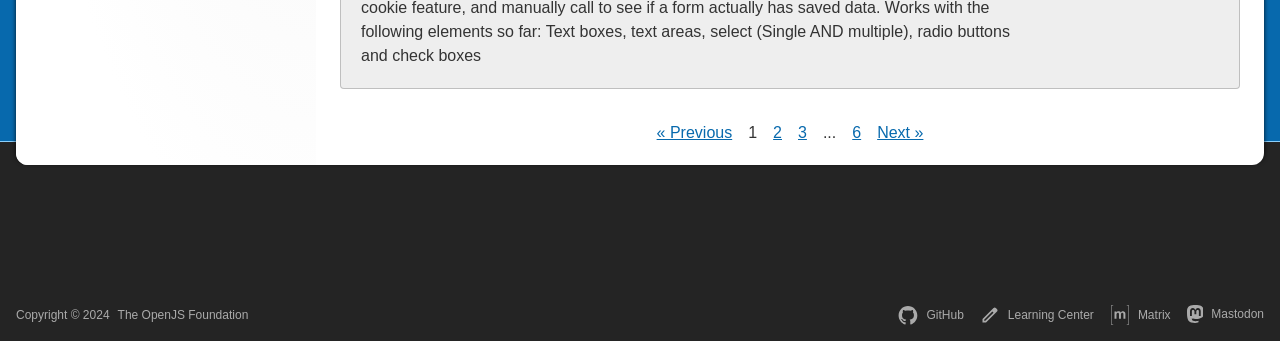Using the information in the image, give a detailed answer to the following question: What is the previous page link text?

By examining the navigation section at the top of the webpage, I found a link with the text '« Previous', which suggests that it leads to the previous page.